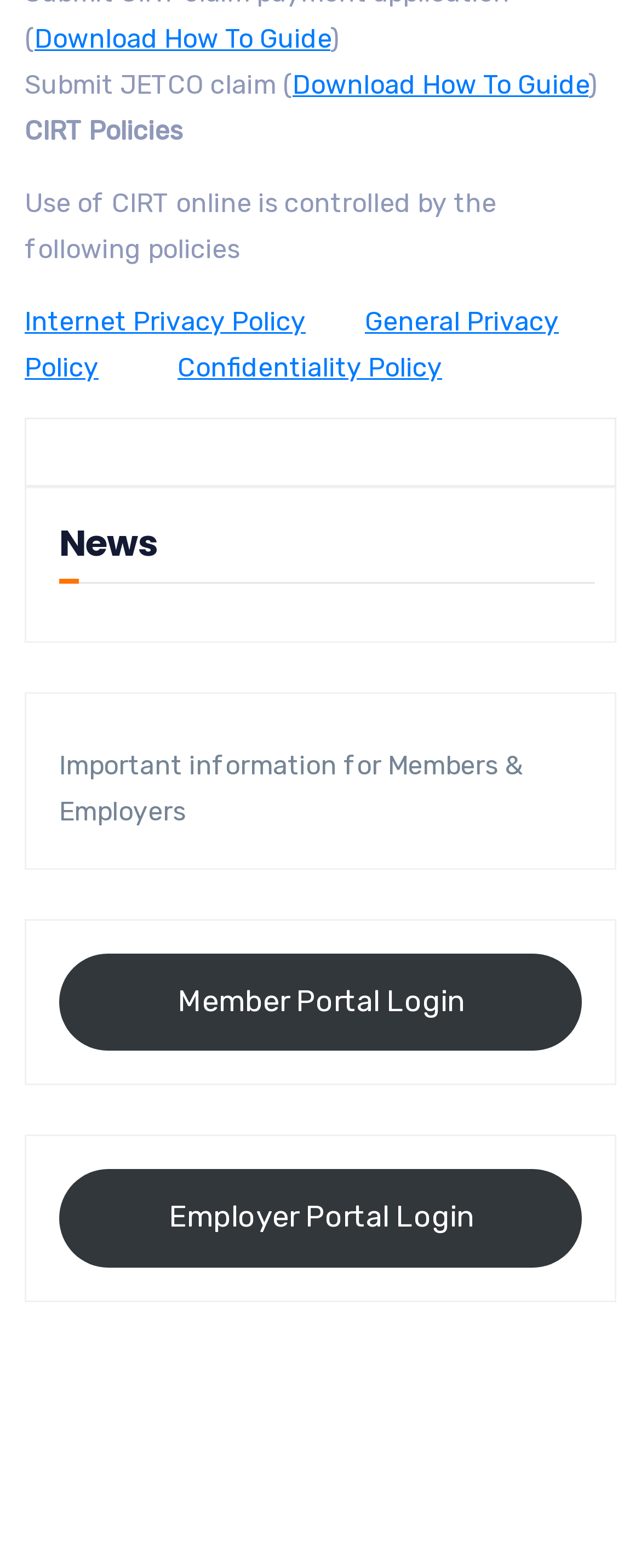Provide a thorough and detailed response to the question by examining the image: 
What policies are mentioned on the webpage?

The webpage mentions several policies, including the Internet Privacy Policy, General Privacy Policy, and Confidentiality Policy, which are all categorized under CIRT policies.